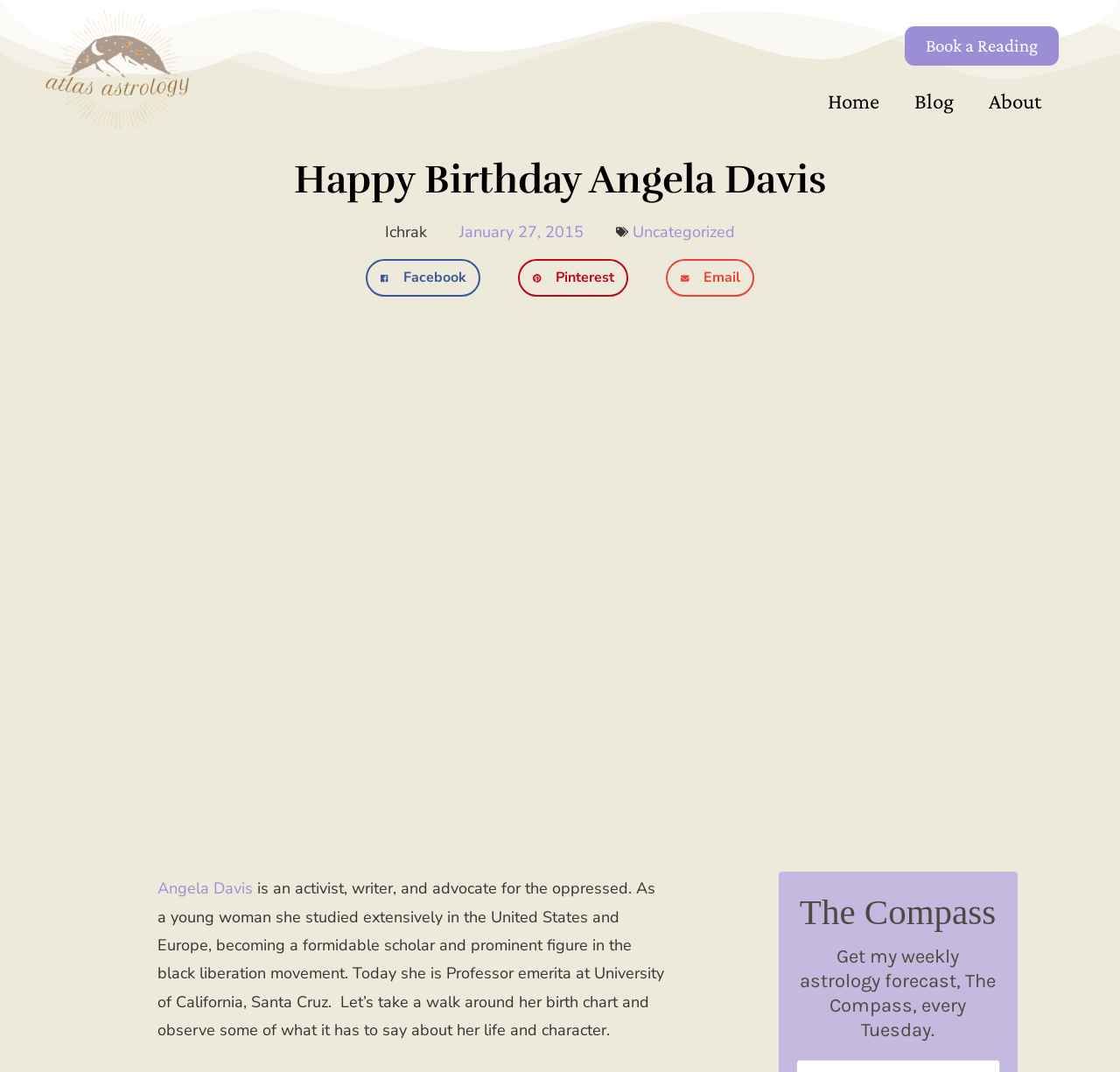What is the purpose of the textboxes?
Please answer using one word or phrase, based on the screenshot.

To subscribe to The Compass